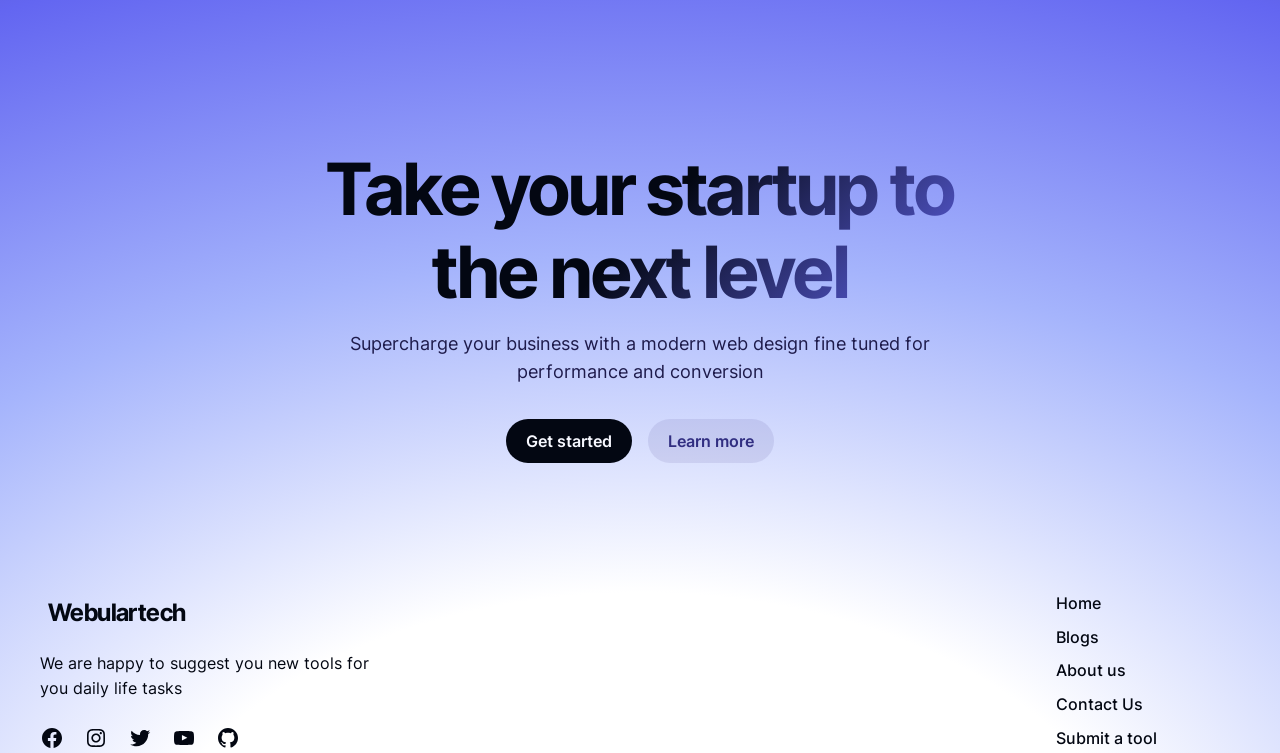Please identify the bounding box coordinates for the region that you need to click to follow this instruction: "Go to the Home page".

[0.825, 0.788, 0.86, 0.814]